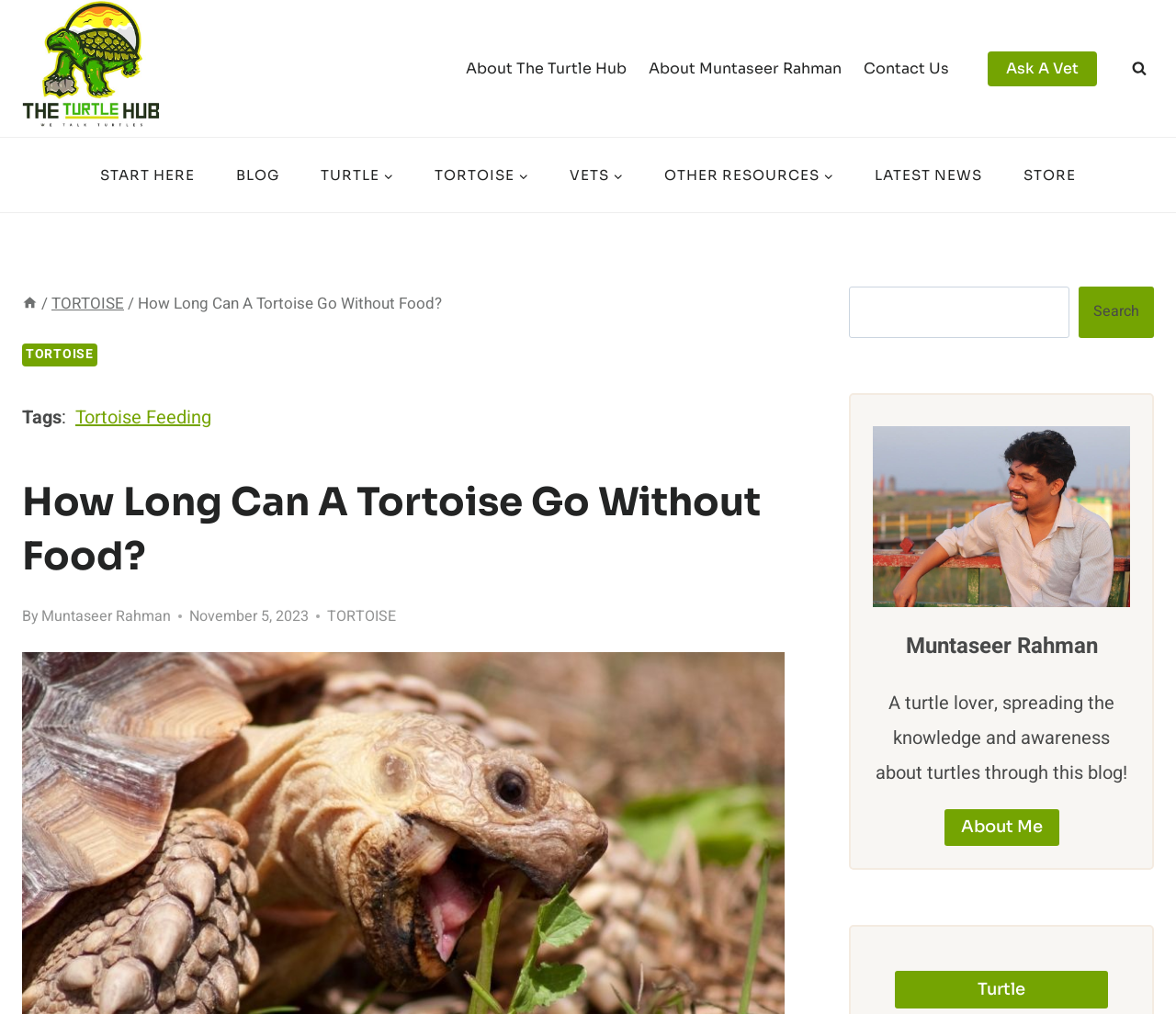Look at the image and answer the question in detail:
What is the purpose of the 'Ask A Vet' link?

The 'Ask A Vet' link is located in the top-right corner of the webpage, and its purpose can be inferred from its text. It likely allows users to ask a veterinarian a question, possibly related to turtles or tortoises.